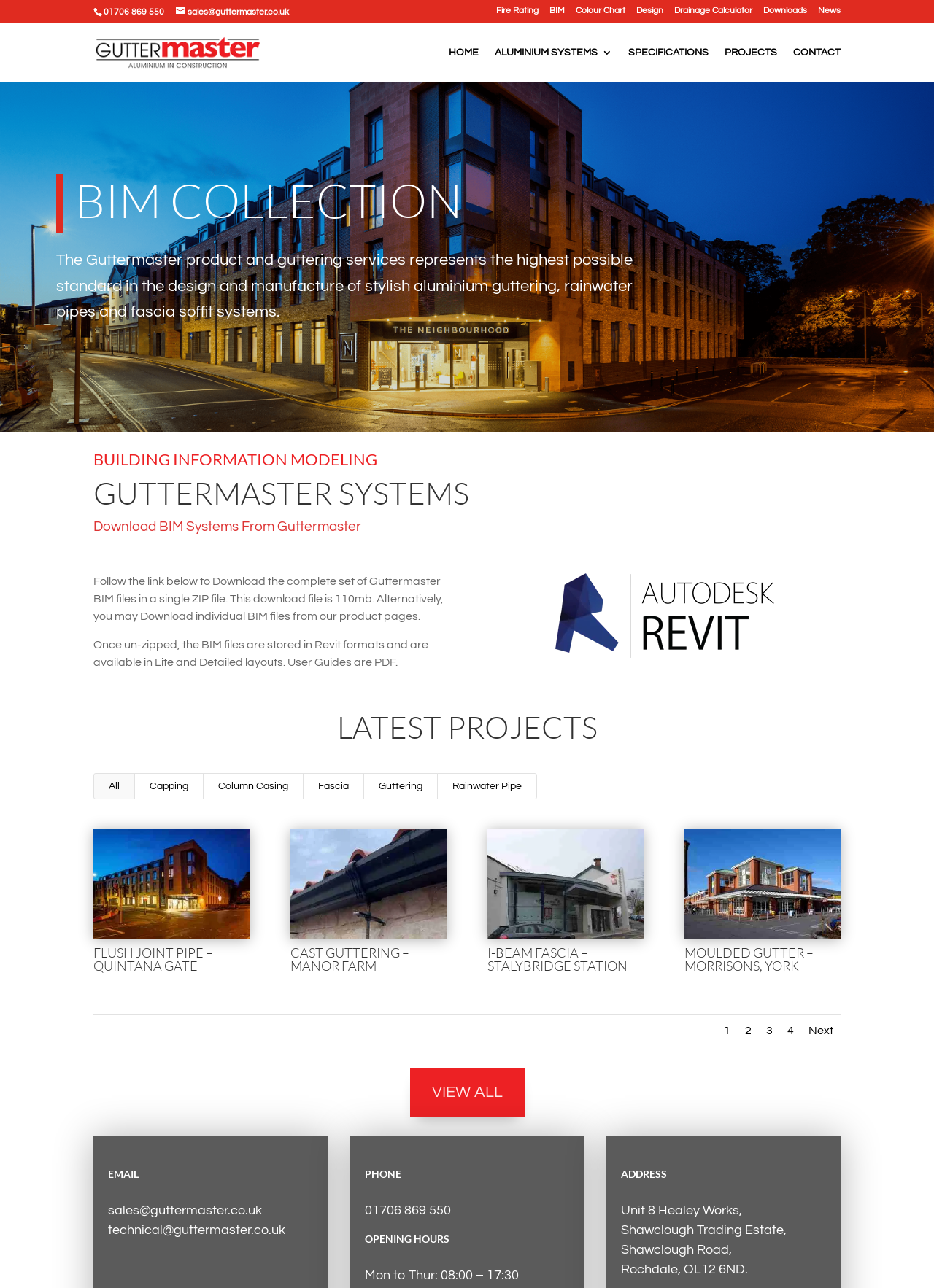What is the phone number of Guttermaster?
Please answer the question with a detailed response using the information from the screenshot.

I found the phone number by looking at the 'PHONE' section at the bottom of the webpage, where it is listed as '01706 869 550'.